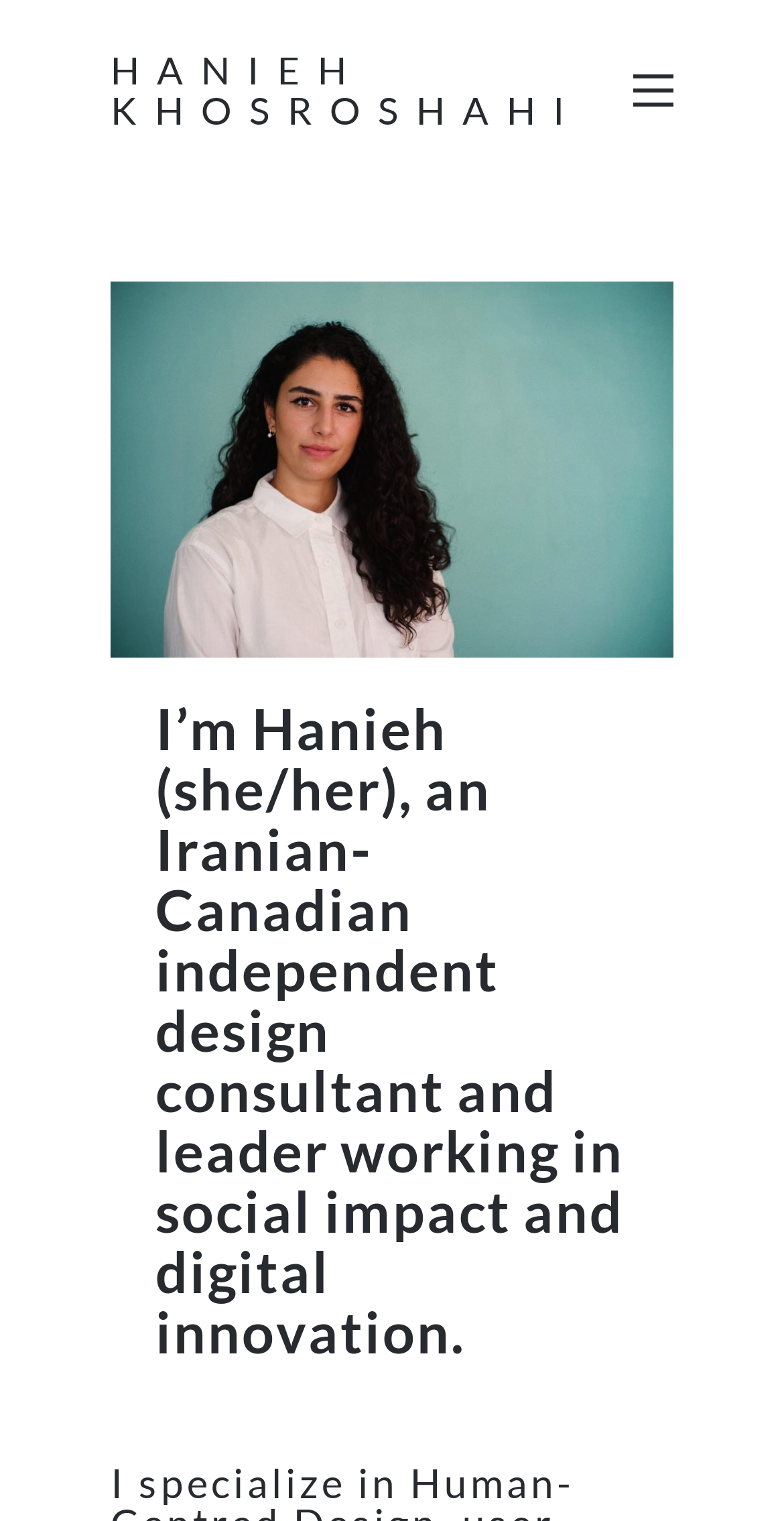Bounding box coordinates are specified in the format (top-left x, top-left y, bottom-right x, bottom-right y). All values are floating point numbers bounded between 0 and 1. Please provide the bounding box coordinate of the region this sentence describes: Accessibility Statement

None